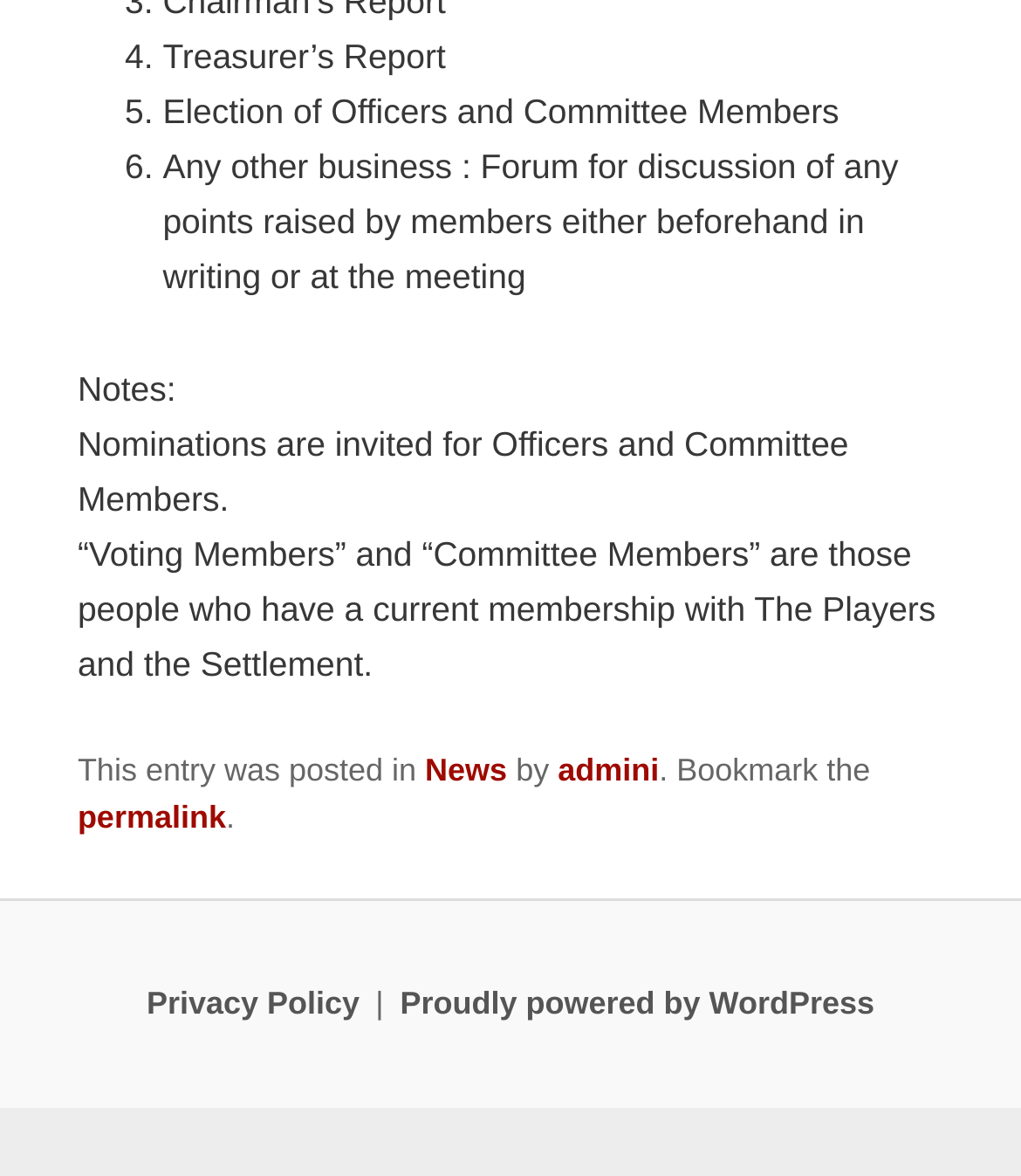From the webpage screenshot, predict the bounding box coordinates (top-left x, top-left y, bottom-right x, bottom-right y) for the UI element described here: Privacy Policy

[0.144, 0.837, 0.352, 0.868]